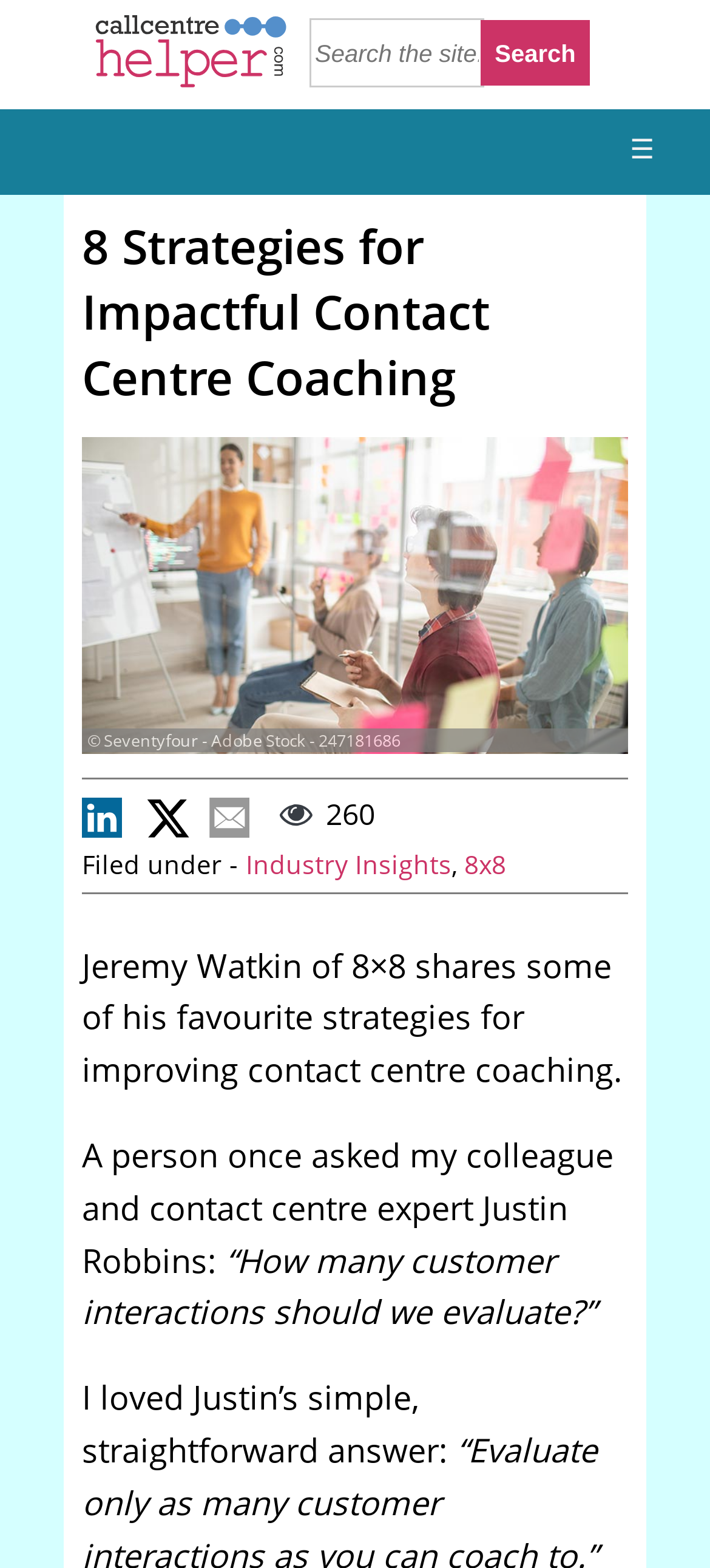Please determine and provide the text content of the webpage's heading.

8 Strategies for Impactful Contact Centre Coaching